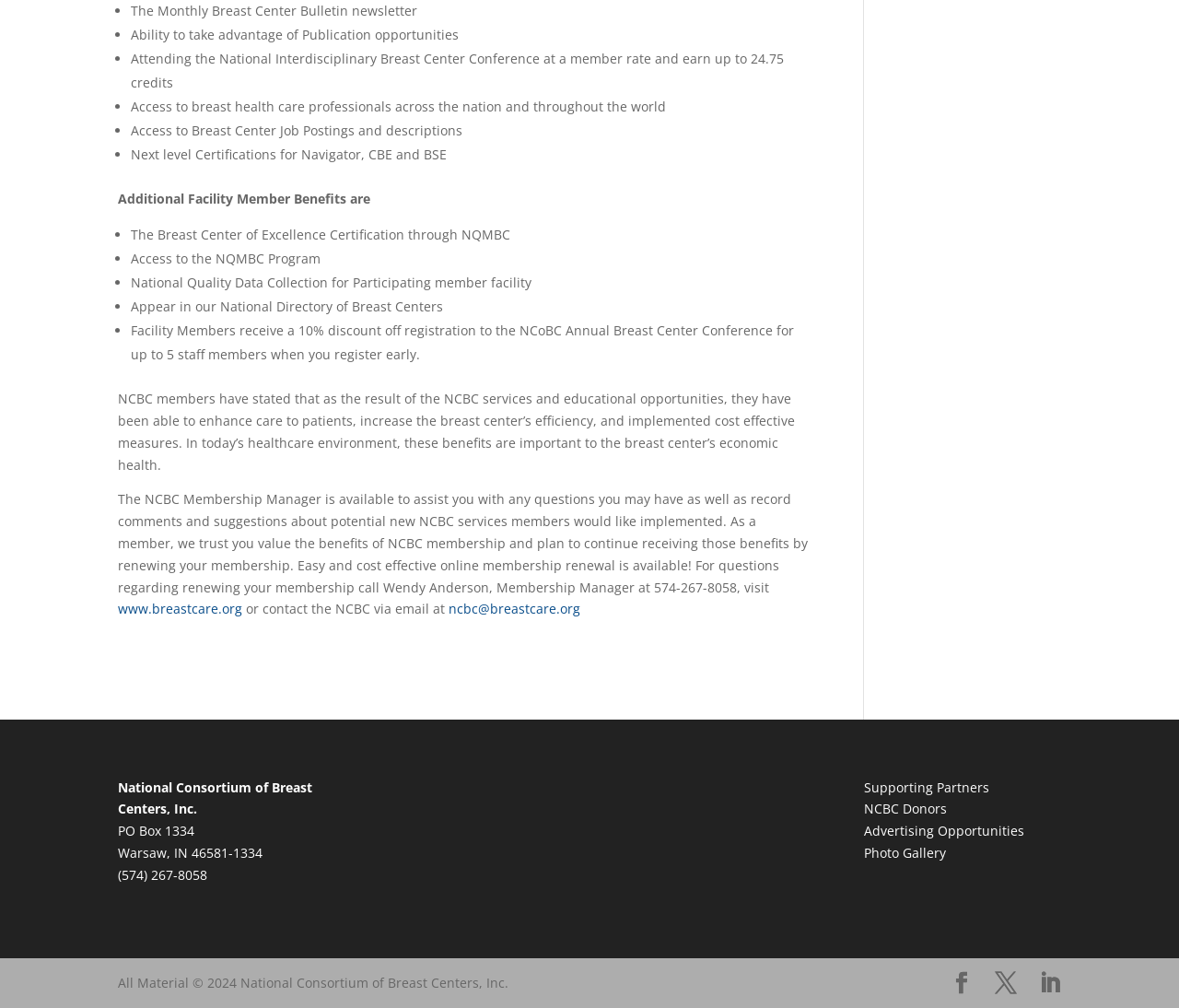What is the name of the newsletter mentioned?
Please provide a single word or phrase in response based on the screenshot.

The Monthly Breast Center Bulletin